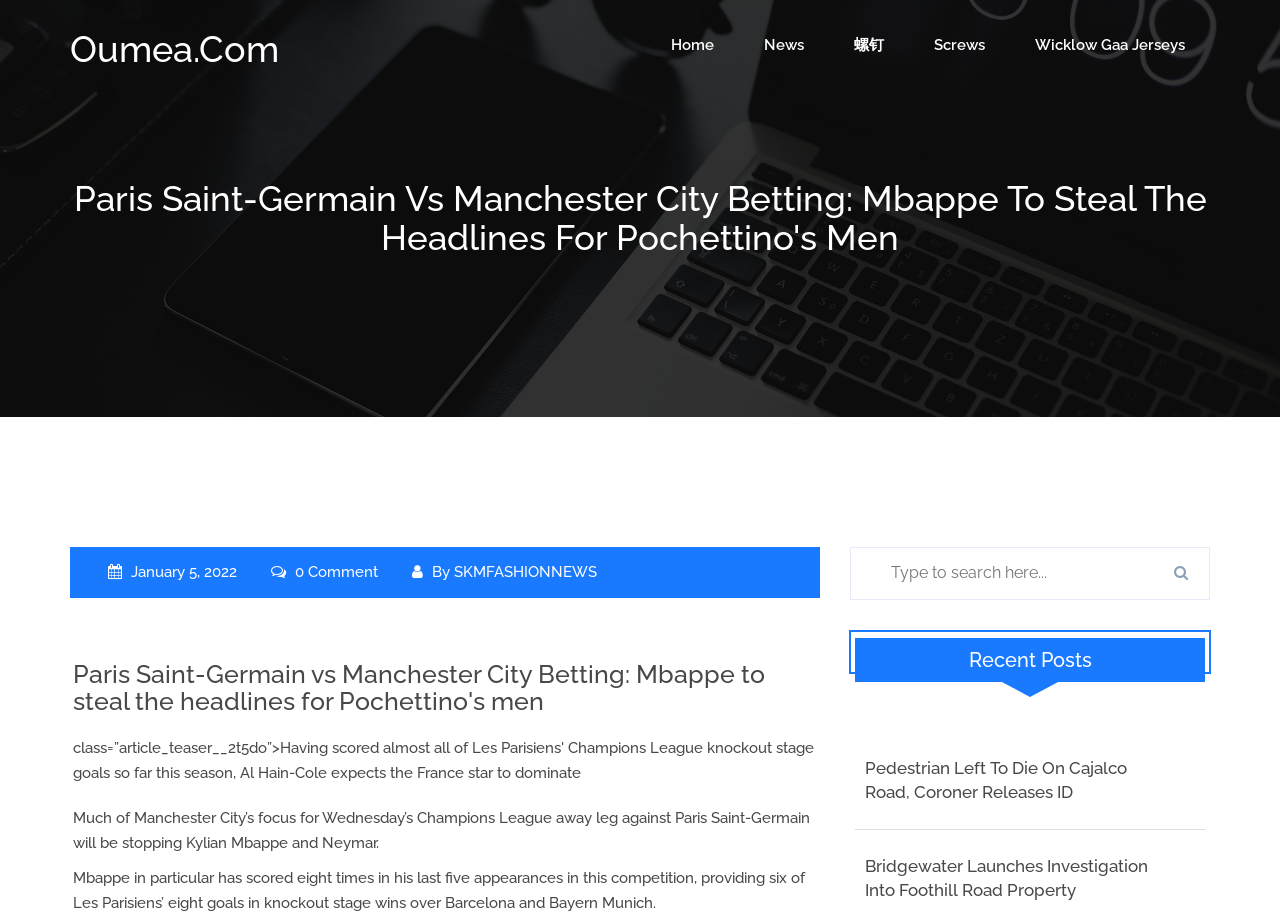Locate the bounding box coordinates of the element I should click to achieve the following instruction: "Click on the Home link".

[0.505, 0.0, 0.577, 0.098]